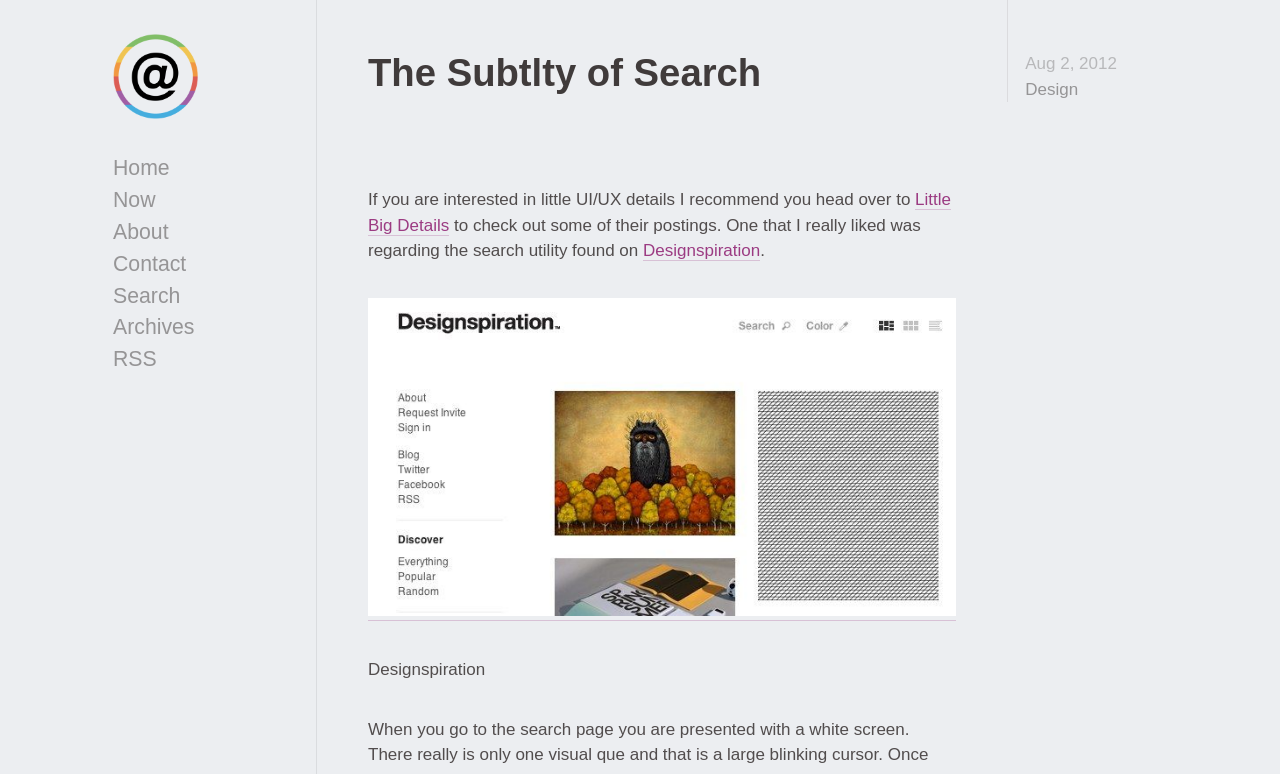Identify the bounding box coordinates for the UI element that matches this description: "Aug 2, 2012".

[0.801, 0.066, 0.912, 0.099]